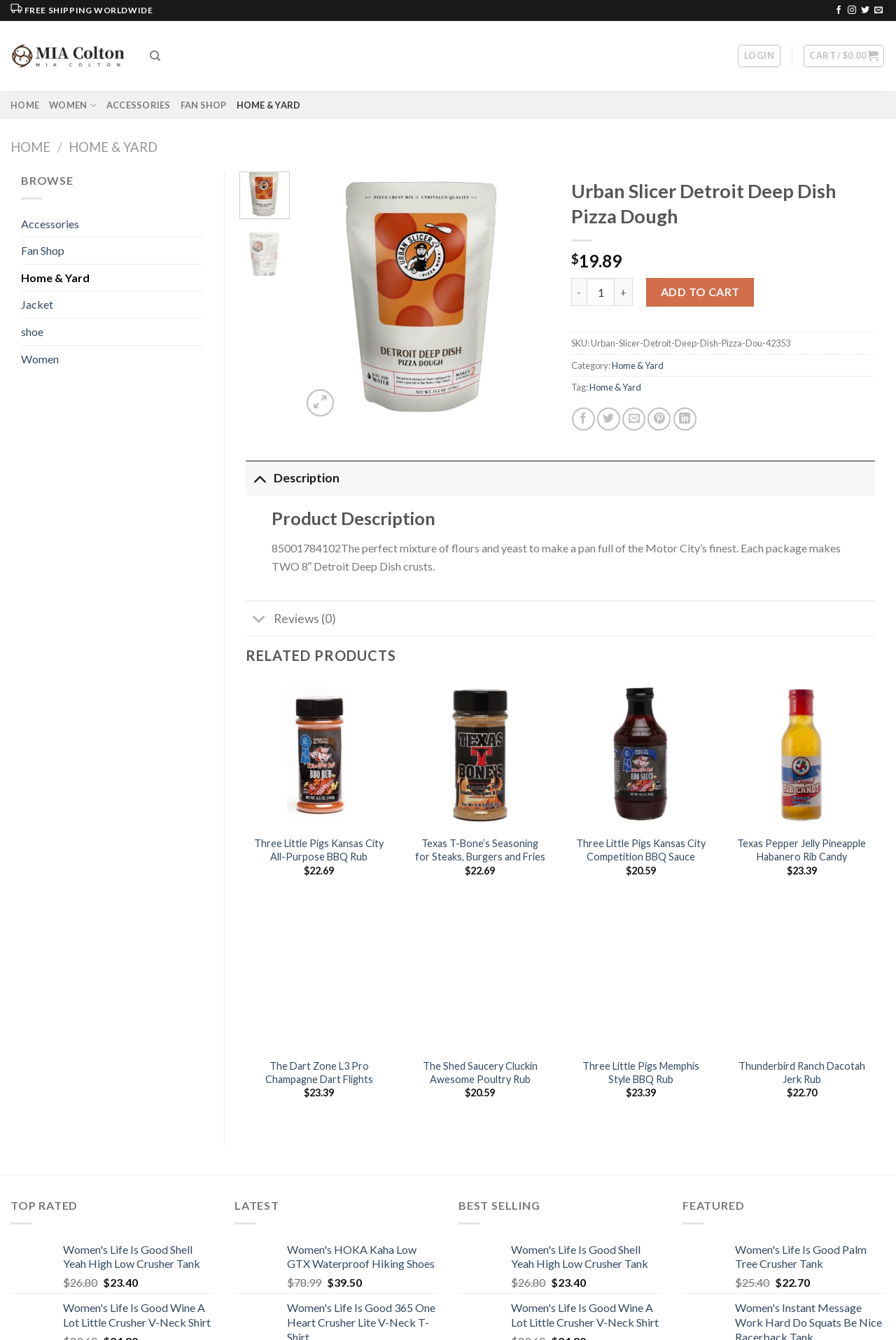Refer to the image and offer a detailed explanation in response to the question: What is the purpose of the 'ADD TO CART' button?

I inferred the answer by looking at the button's text and its position on the webpage, which suggests that it is used to add the product to the cart.